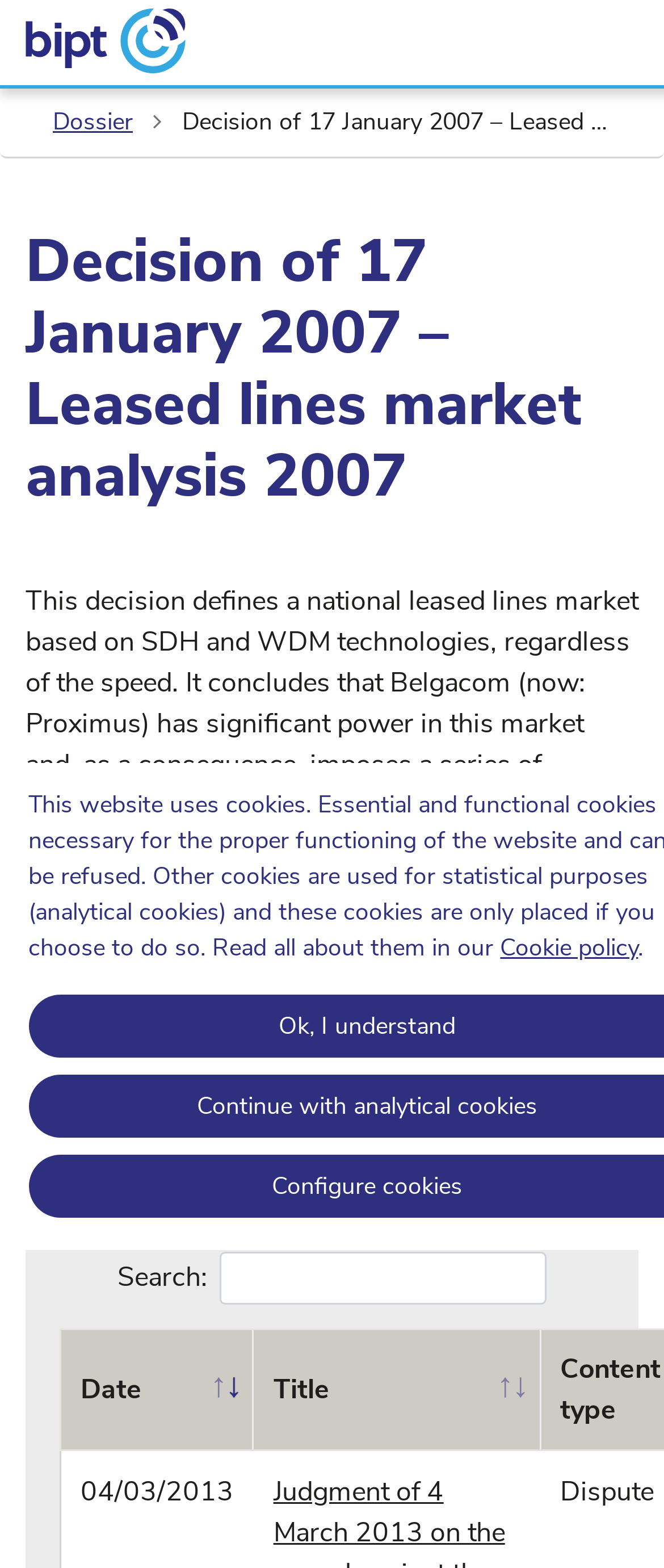Identify the bounding box coordinates for the UI element described as follows: "parent_node: Search:". Ensure the coordinates are four float numbers between 0 and 1, formatted as [left, top, right, bottom].

[0.331, 0.798, 0.823, 0.832]